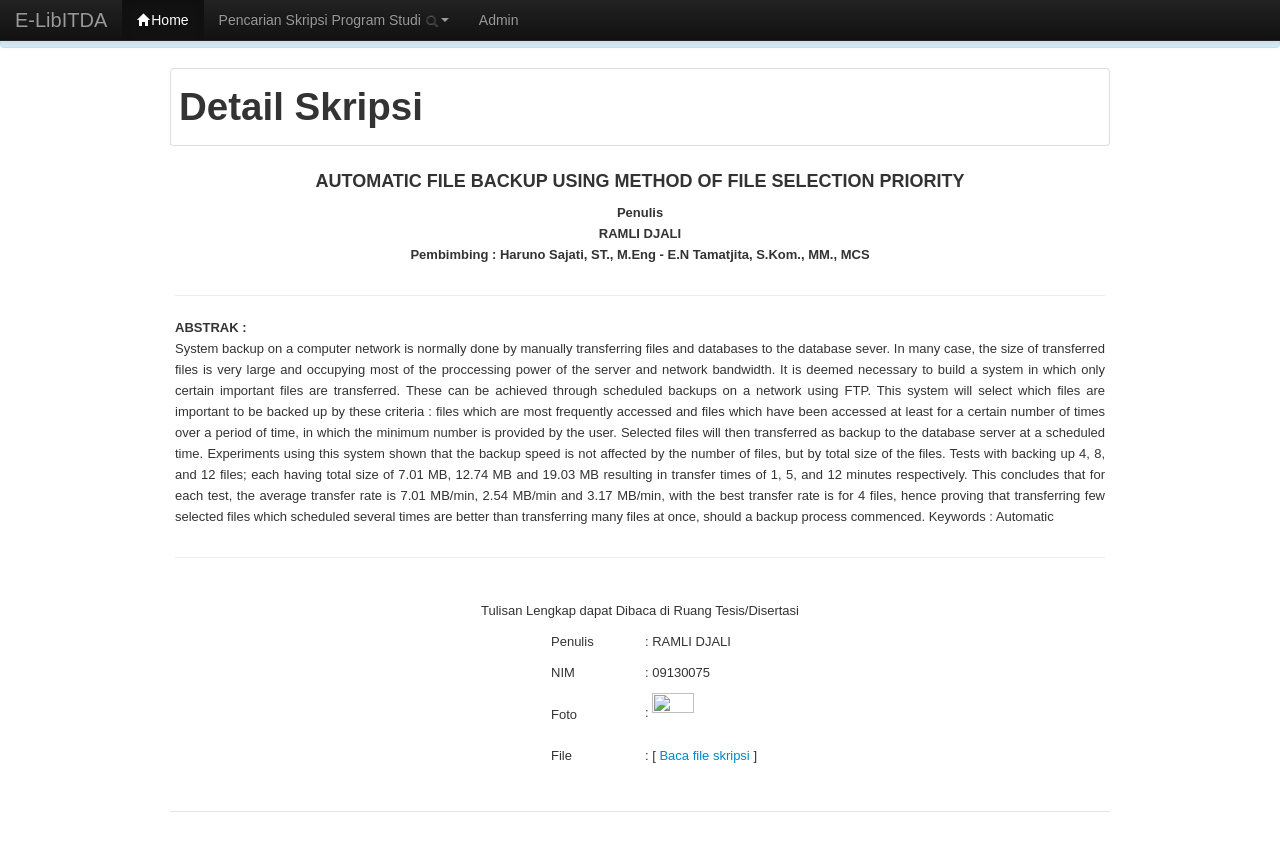Answer the question with a brief word or phrase:
Who is the author of the thesis?

RAMLI DJALI